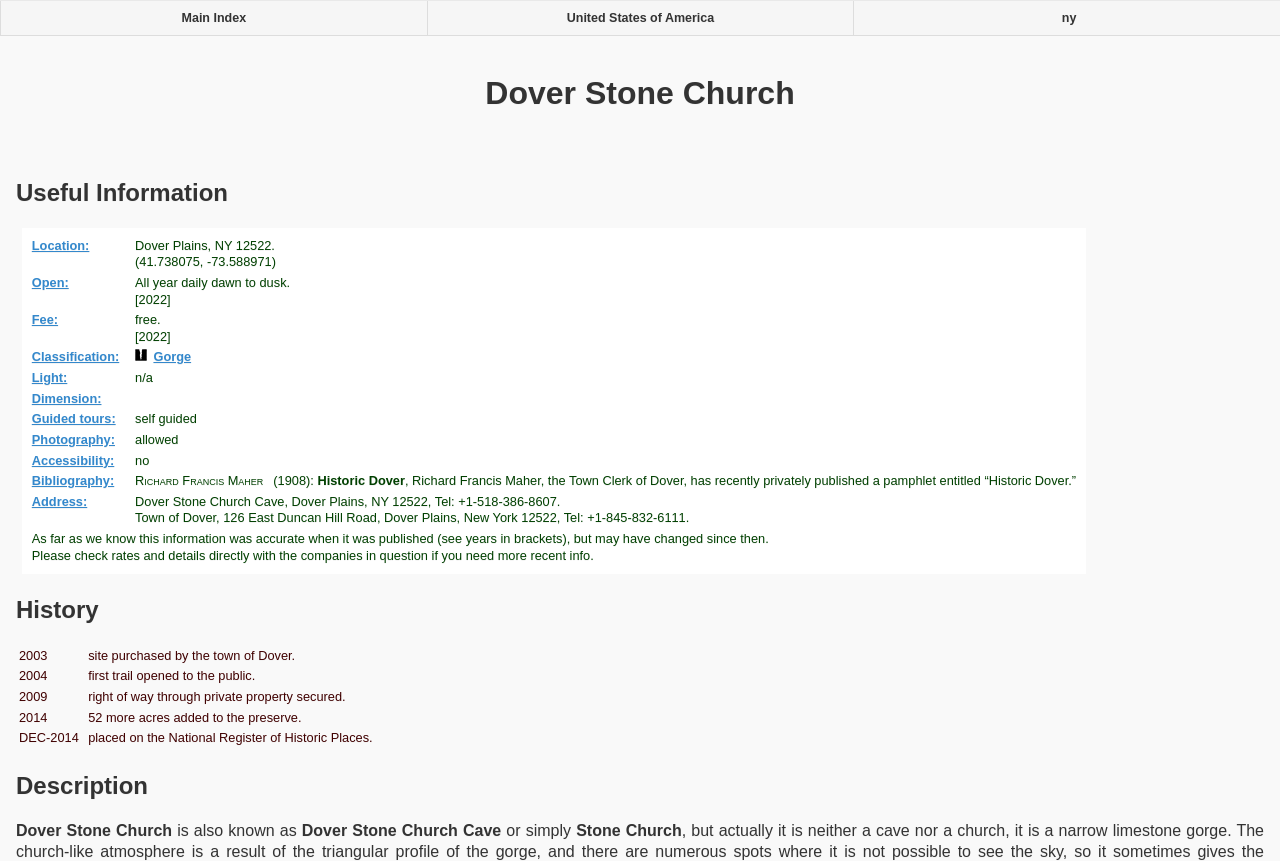Describe in detail what you see on the webpage.

The webpage is about Dover Stone Church, a gorge in the United States of America. At the top, there is a heading "Dover Stone Church" followed by a heading "Useful Information". Below the headings, there is a table with several rows, each containing information about the gorge, such as its location, opening hours, fee, classification, and more. The table has 12 rows, with each row having two columns: the left column contains the category name, and the right column contains the corresponding information.

To the right of the table, there is an image of a gorge. Below the table, there are three headings: "History", "Description", and another "Dover Stone Church" heading. Under the "History" heading, there is another table with four rows, each containing information about the history of the gorge, including the years 2003, 2004, 2009, and 2014.

Under the "Description" heading, there are four lines of text that describe the gorge, stating that it is also known as Dover Stone Church Cave. At the very top of the page, there are two links: "Main Index" and "United States of America".